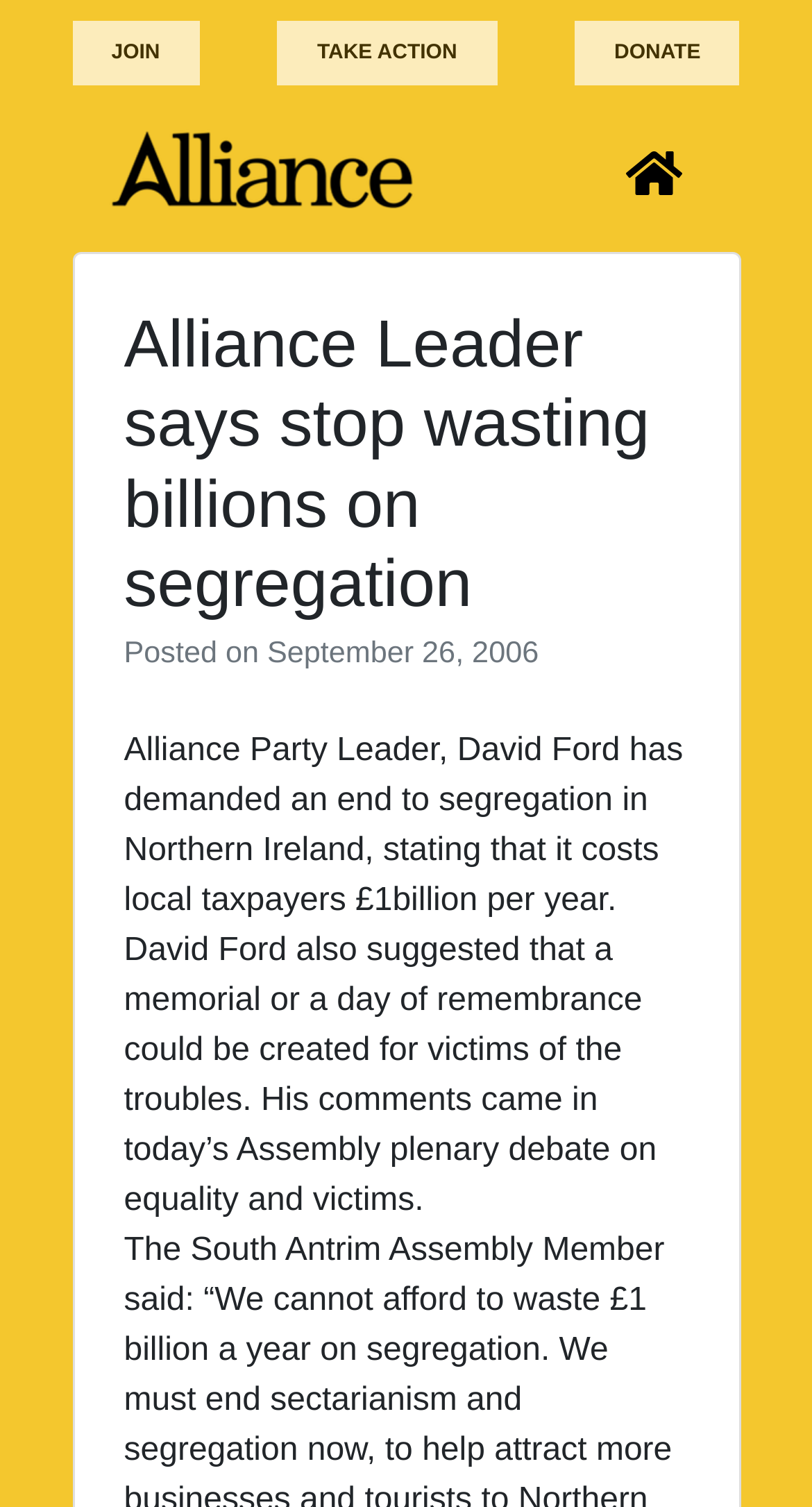Provide a thorough summary of the webpage.

The webpage appears to be a news article or blog post. At the top, there are three prominent links: "JOIN", "TAKE ACTION", and "DONATE", which are positioned horizontally across the page, taking up about half of the width. Below these links, there is a smaller link with an image, which is centered on the page.

To the right of the image link, there is a button labeled "Toggle navigation", which is likely a menu toggle. When expanded, it controls a navigation menu.

The main content of the page is a news article or blog post. The title of the article is "Alliance Leader says stop wasting billions on segregation", which is a heading that spans about two-thirds of the page width. Below the title, there is a line of text that says "Posted on" followed by a link to the date "September 26, 2006". The article's content is a block of text that discusses the Alliance Party Leader's comments on segregation in Northern Ireland, including his suggestion for a memorial or day of remembrance for victims of the troubles.